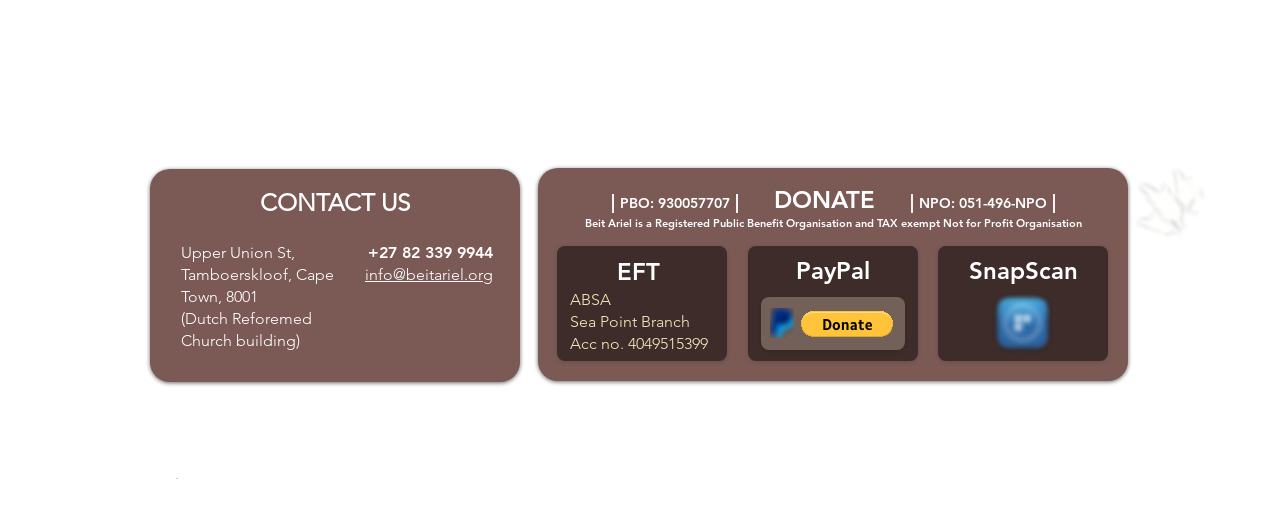Reply to the question with a single word or phrase:
What is the phone number of Beit Ariel?

+27 82 339 9944